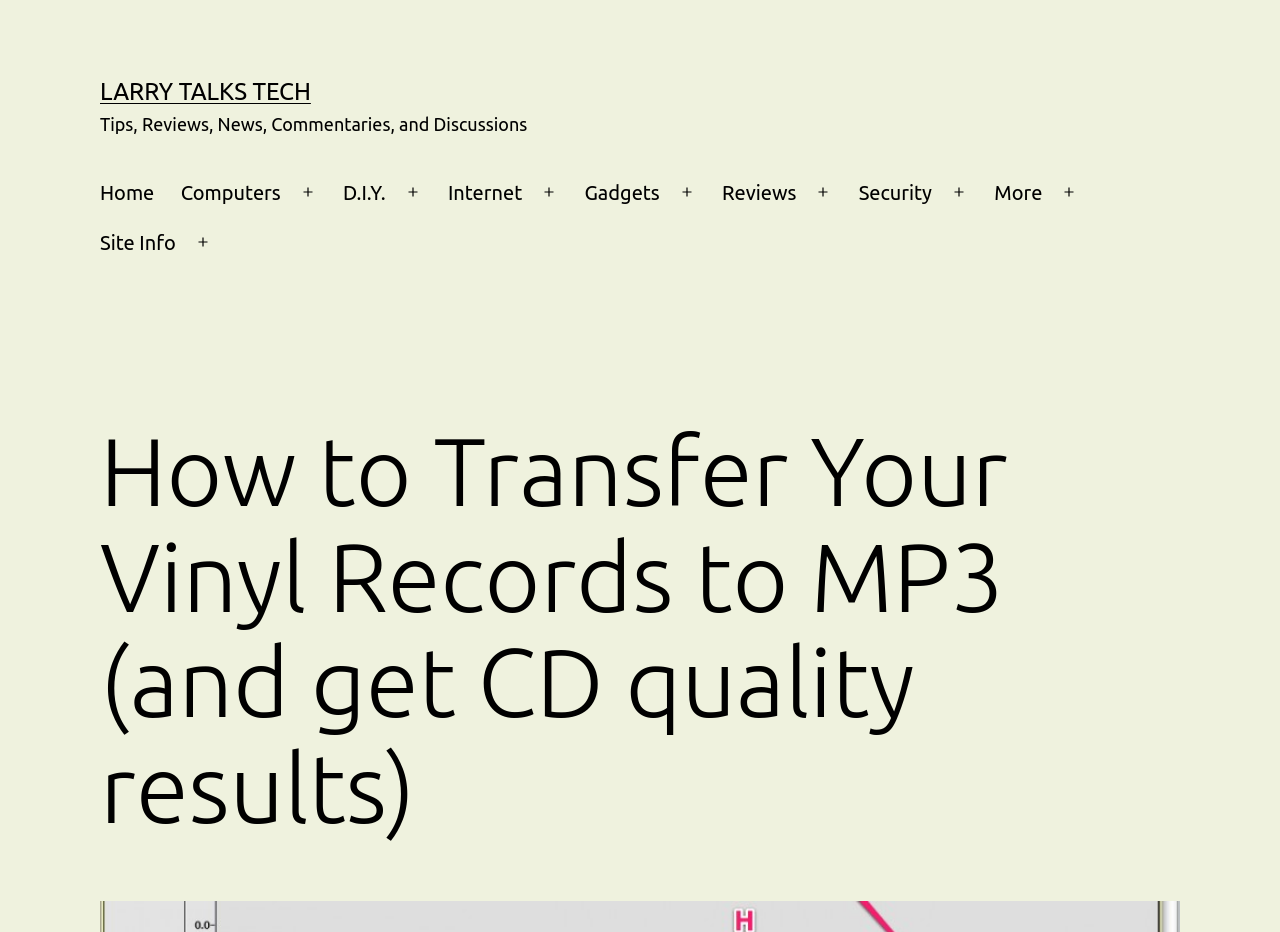Identify the bounding box coordinates for the region to click in order to carry out this instruction: "Visit the 'Reviews' page". Provide the coordinates using four float numbers between 0 and 1, formatted as [left, top, right, bottom].

[0.554, 0.18, 0.633, 0.234]